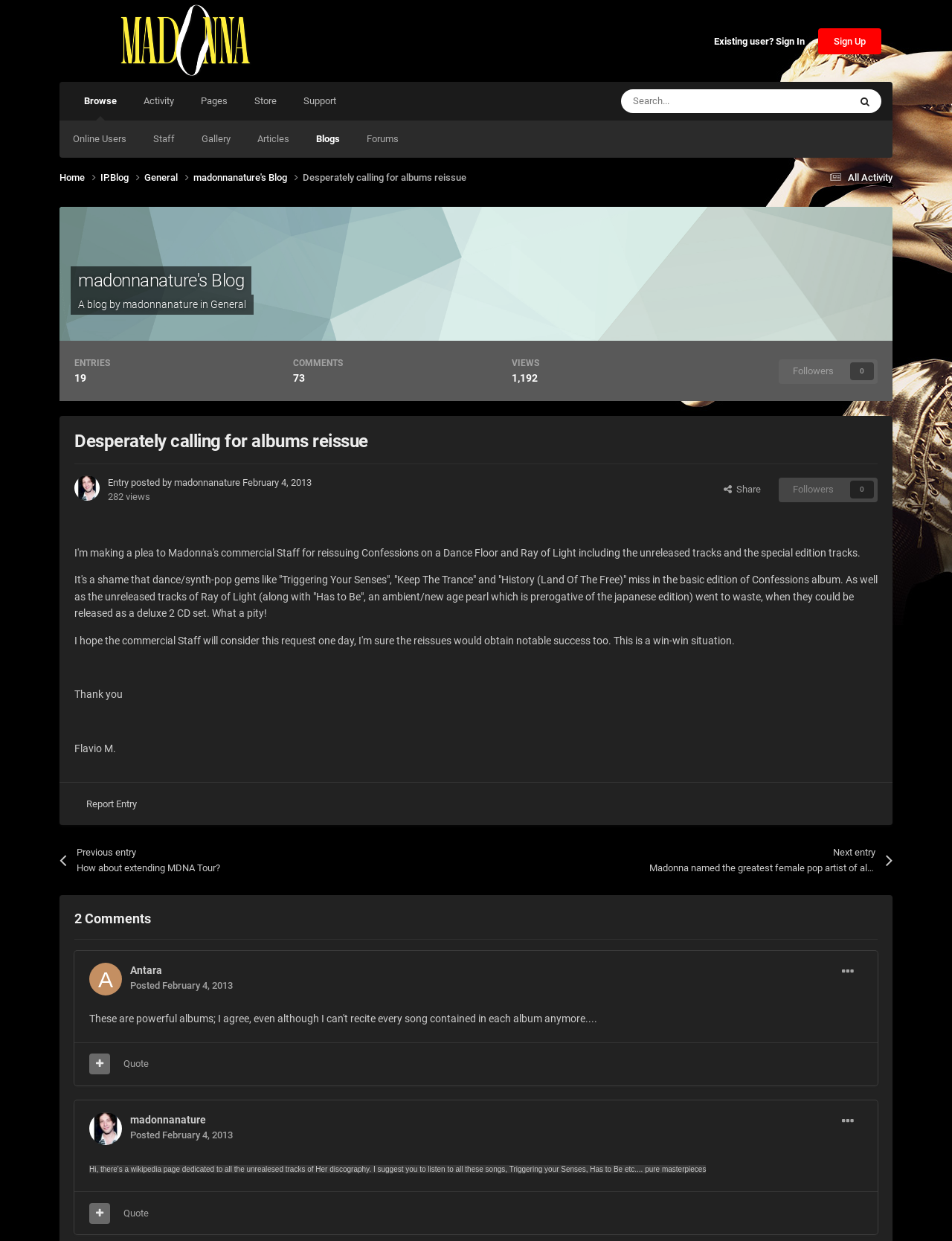Kindly respond to the following question with a single word or a brief phrase: 
How many entries are there in the blog?

19